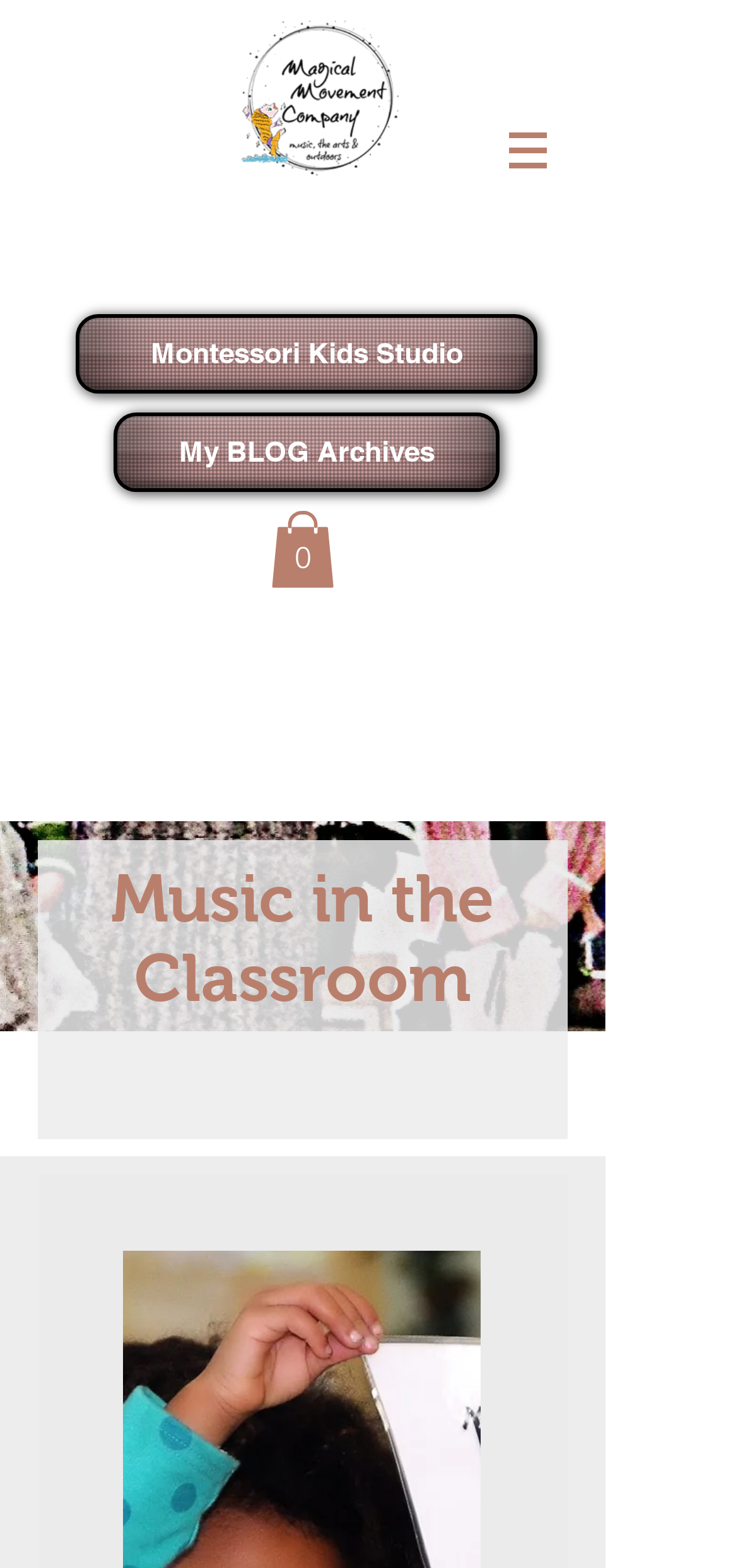Identify the bounding box for the described UI element: "0".

[0.367, 0.326, 0.454, 0.375]